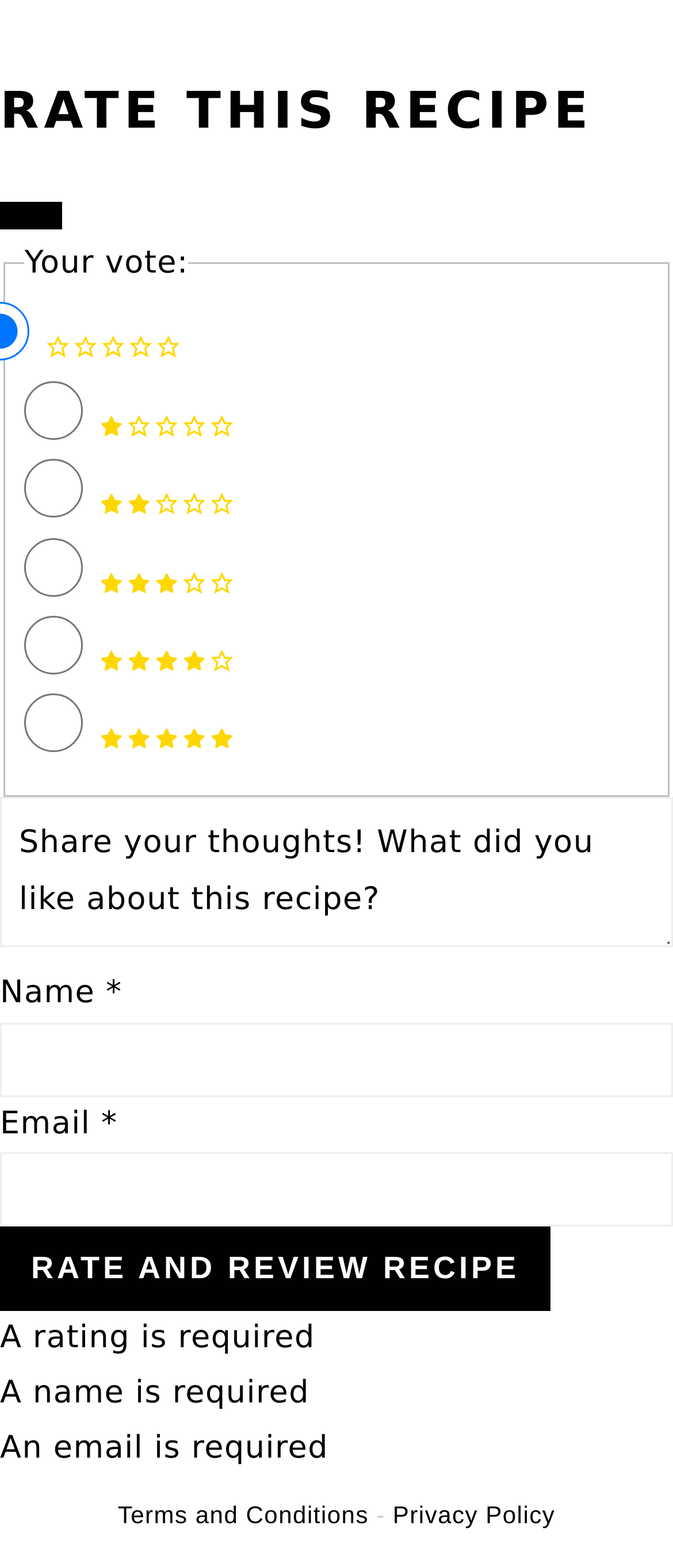Bounding box coordinates should be provided in the format (top-left x, top-left y, bottom-right x, bottom-right y) with all values between 0 and 1. Identify the bounding box for this UI element: Privacy Policy

[0.584, 0.957, 0.825, 0.974]